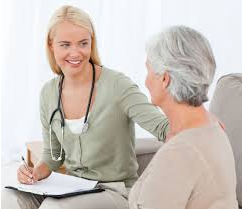Provide your answer in a single word or phrase: 
What is the atmosphere in the scene?

Trust and support